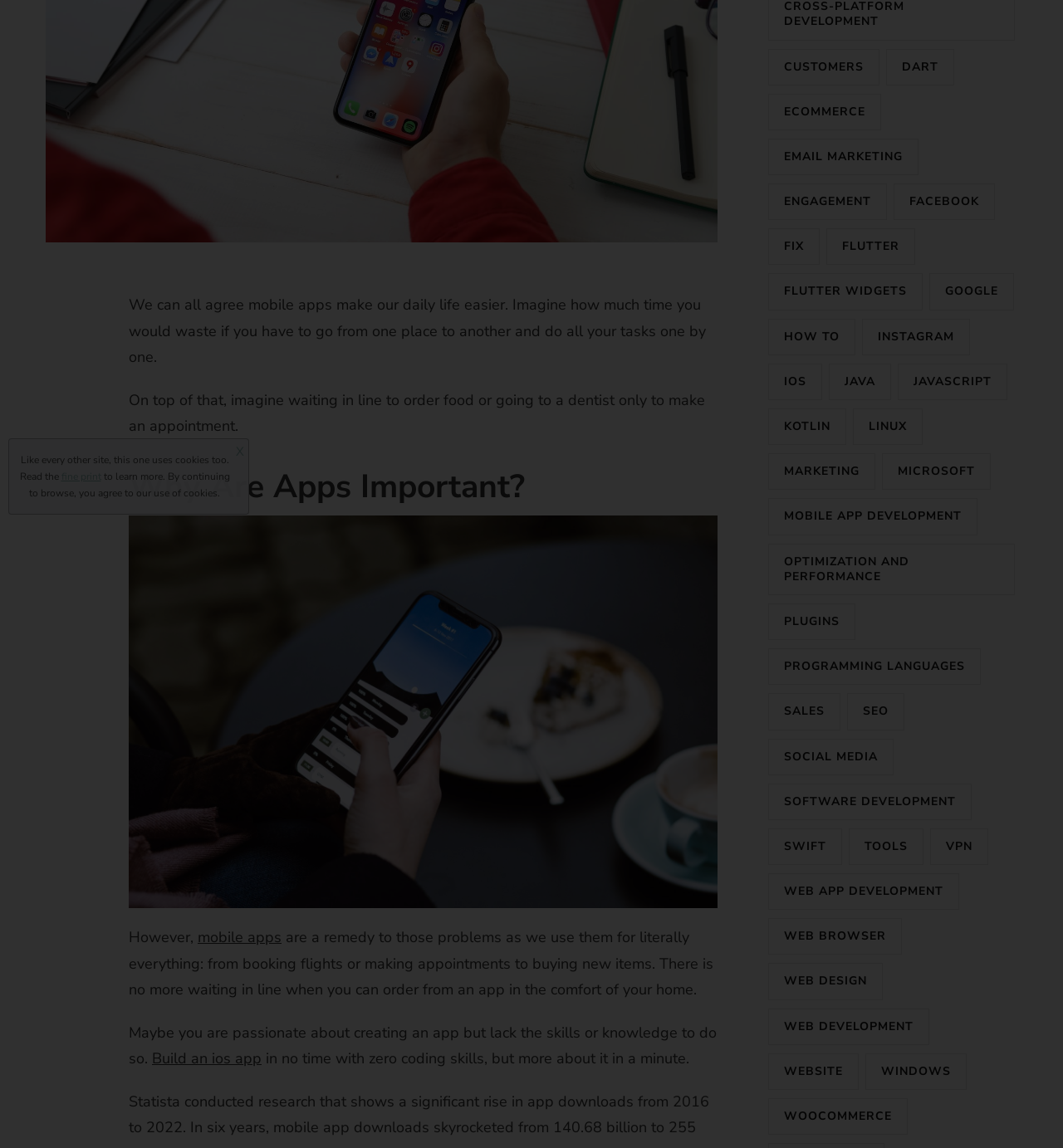Please provide the bounding box coordinate of the region that matches the element description: WooCommerce. Coordinates should be in the format (top-left x, top-left y, bottom-right x, bottom-right y) and all values should be between 0 and 1.

[0.723, 0.957, 0.854, 0.989]